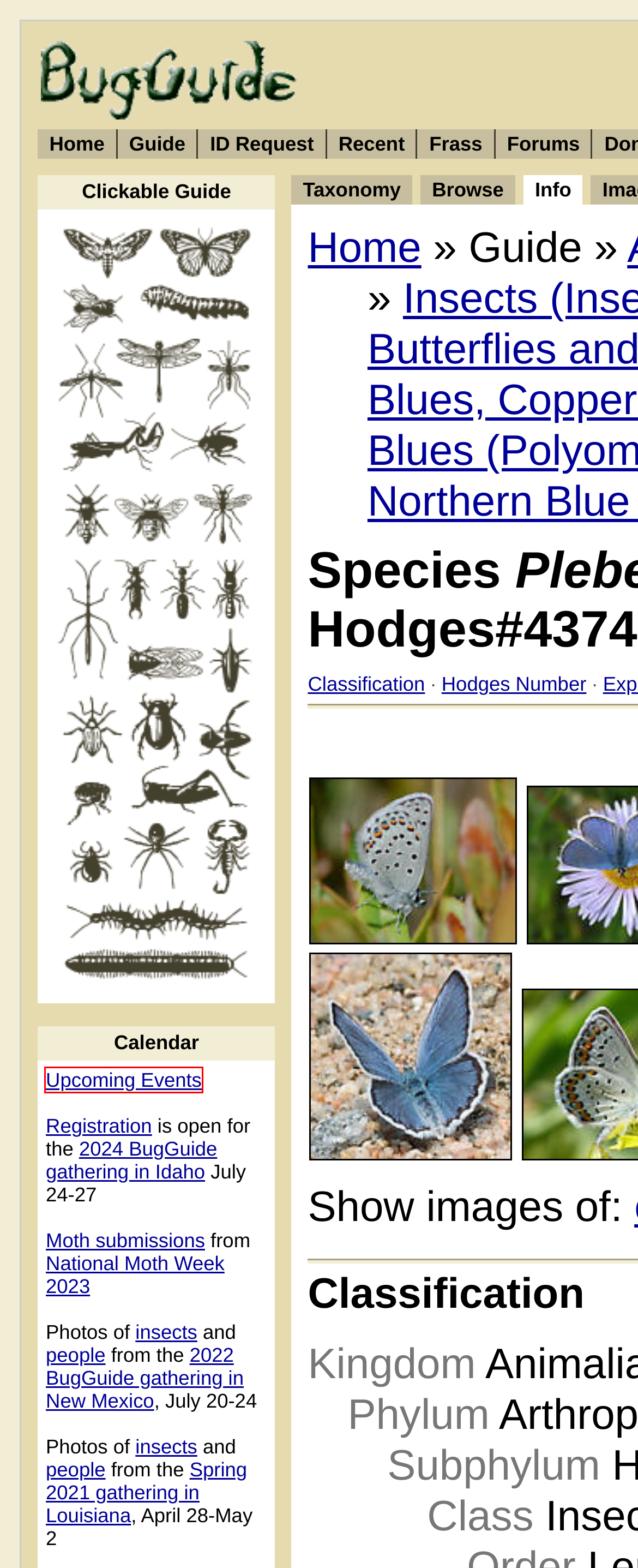Look at the screenshot of a webpage, where a red bounding box highlights an element. Select the best description that matches the new webpage after clicking the highlighted element. Here are the candidates:
A. Search - BugGuide.Net
B. Northern Blue - Plebejus idas - BugGuide.Net
C. Welcome to BugGuide.Net! - BugGuide.Net
D. Phylum Arthropoda - Arthropods - BugGuide.Net
E. ID Request - BugGuide.Net
F. BugGuide.Net - Insects, spiders, and their kin
G. Calendar of Events - BugGuide.Net
H. Northern "Crowberry" Blue - Plebejus idas - BugGuide.Net

G